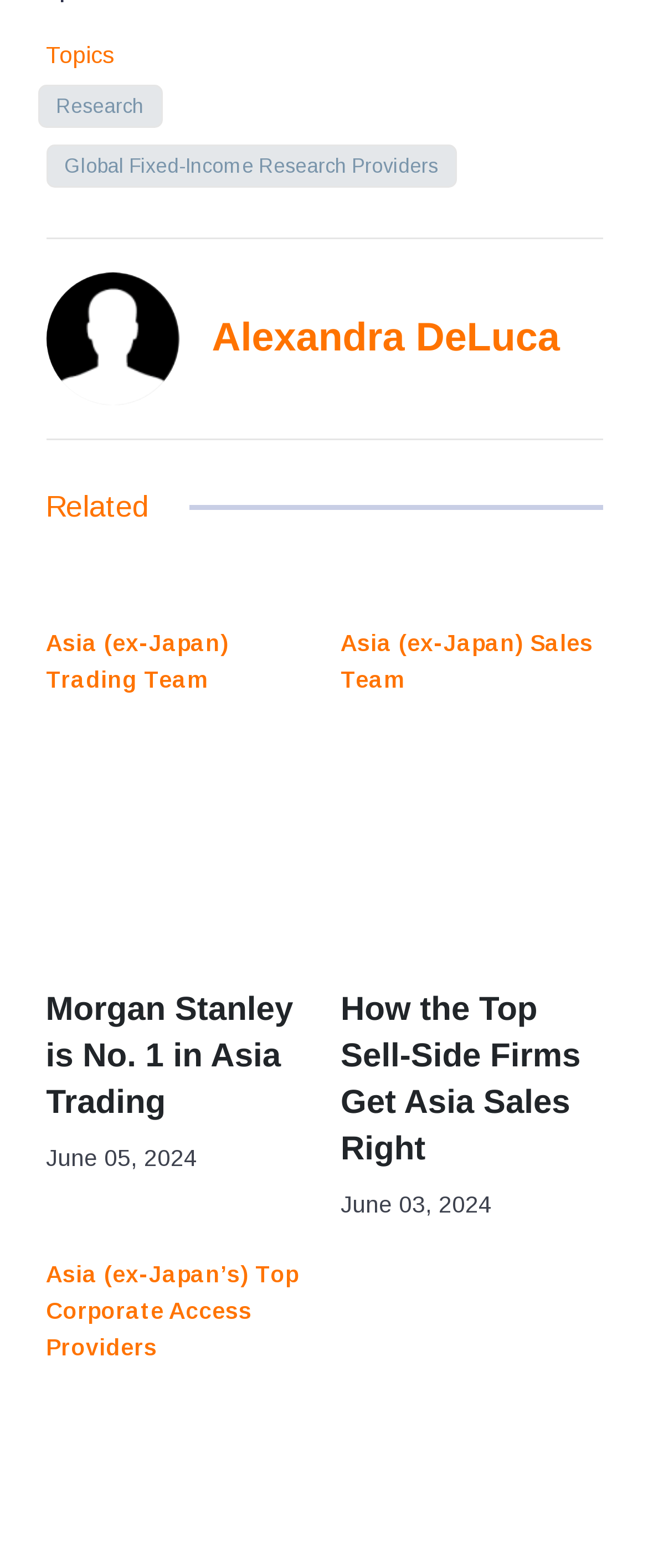Find the bounding box coordinates for the area that must be clicked to perform this action: "Read about Morgan Stanley is No. 1 in Asia Trading".

[0.071, 0.446, 0.474, 0.613]